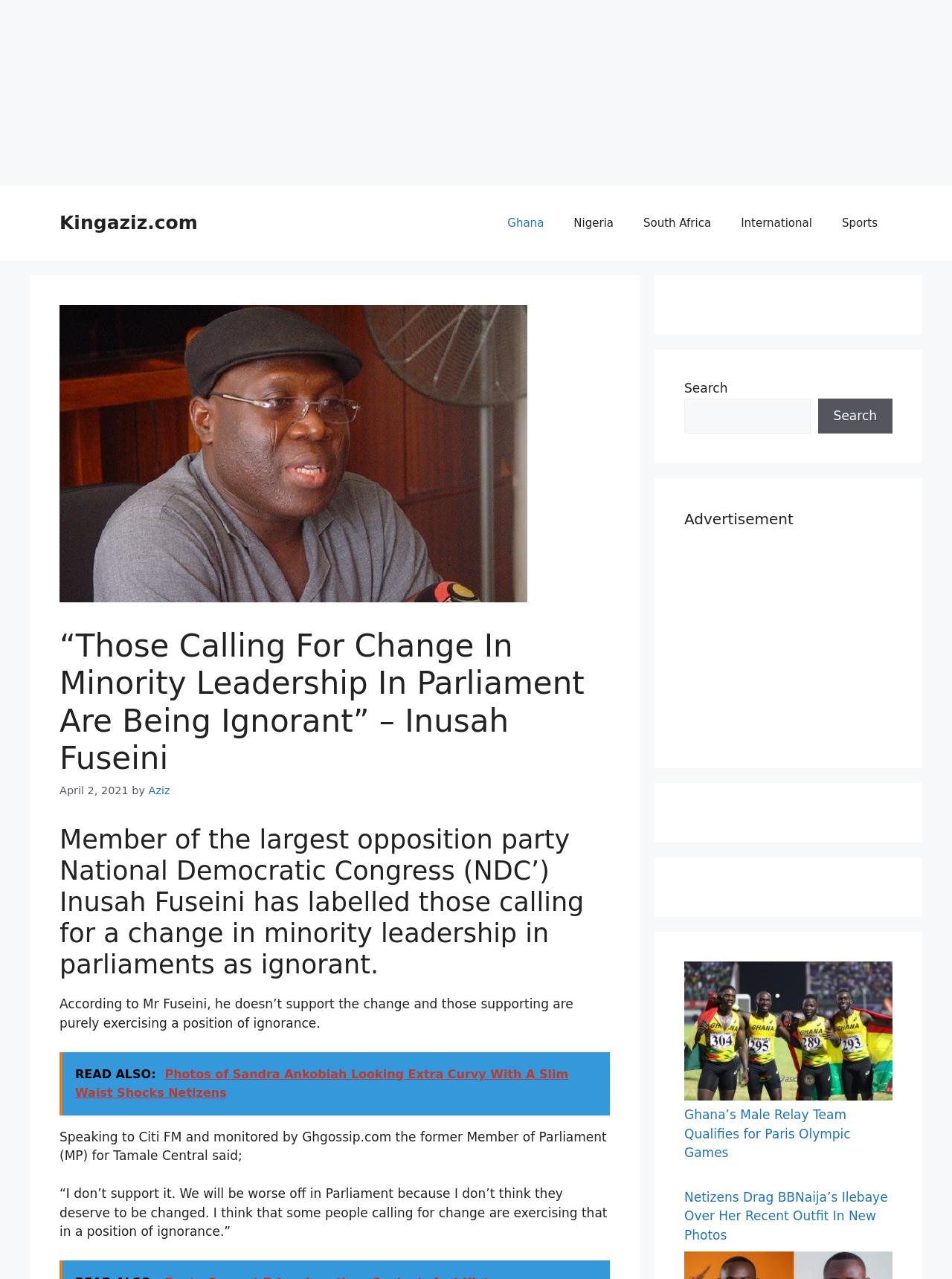Could you determine the bounding box coordinates of the clickable element to complete the instruction: "View the news about Netizens Drag BBNaija’s Ilebaye"? Provide the coordinates as four float numbers between 0 and 1, i.e., [left, top, right, bottom].

[0.719, 0.93, 0.932, 0.971]